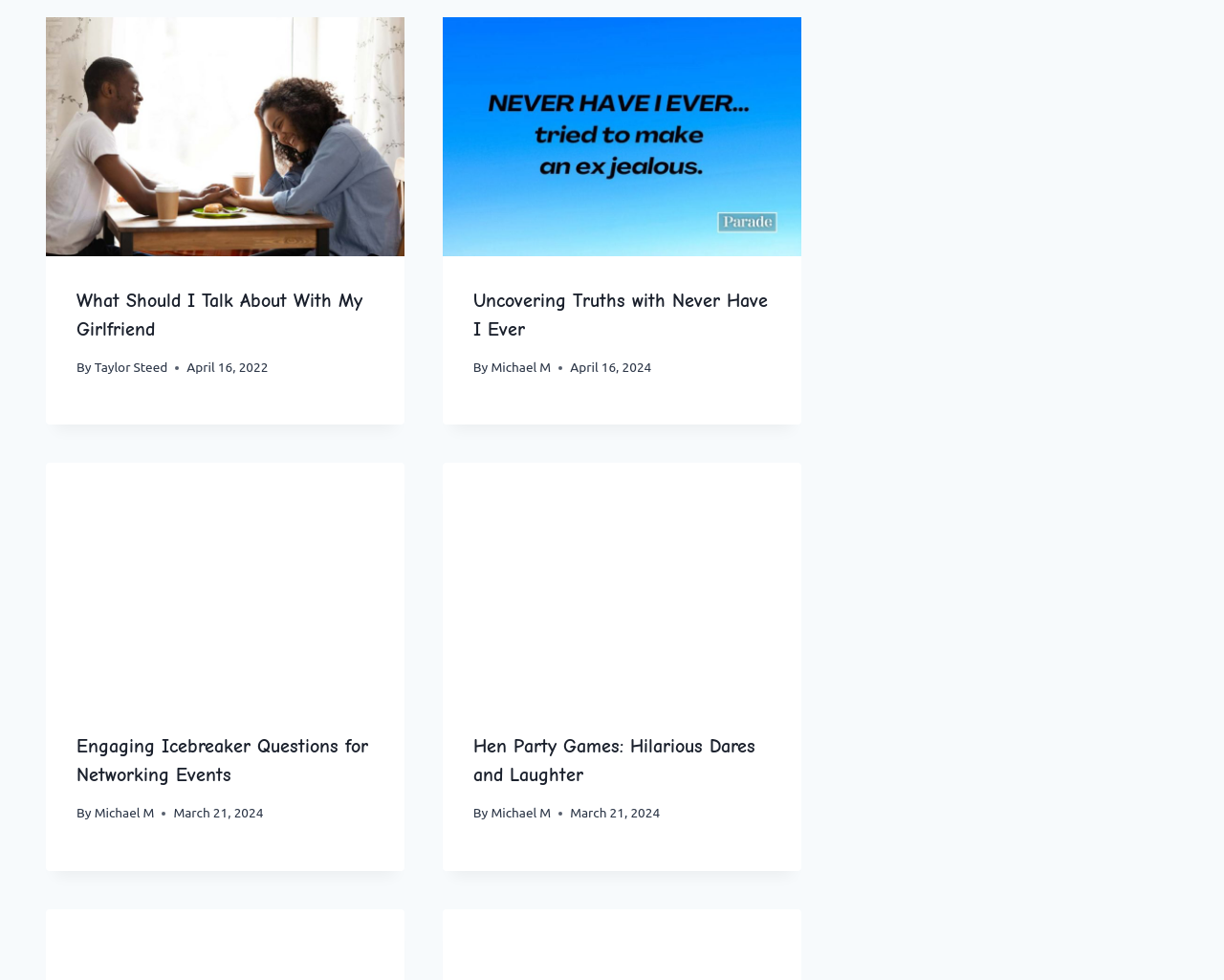Locate the bounding box coordinates of the item that should be clicked to fulfill the instruction: "Read the article about what to talk about with your girlfriend".

[0.038, 0.018, 0.33, 0.262]